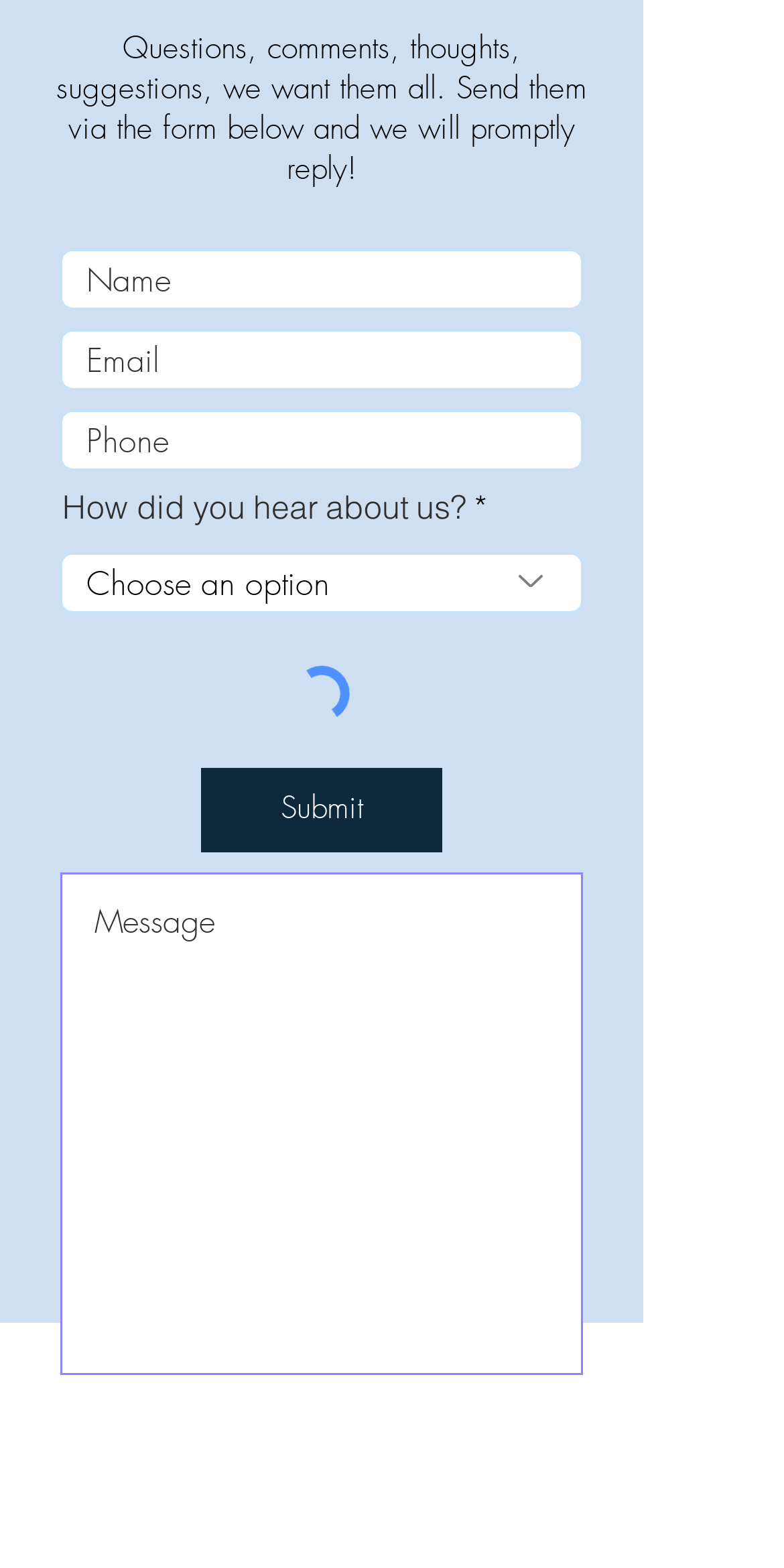Use the details in the image to answer the question thoroughly: 
What is the question being asked in the dropdown menu?

The dropdown menu has a label 'How did you hear about us?' as indicated by the StaticText element with the text 'How did you hear about us?' and the combobox element with the ID 848, which is a required field.